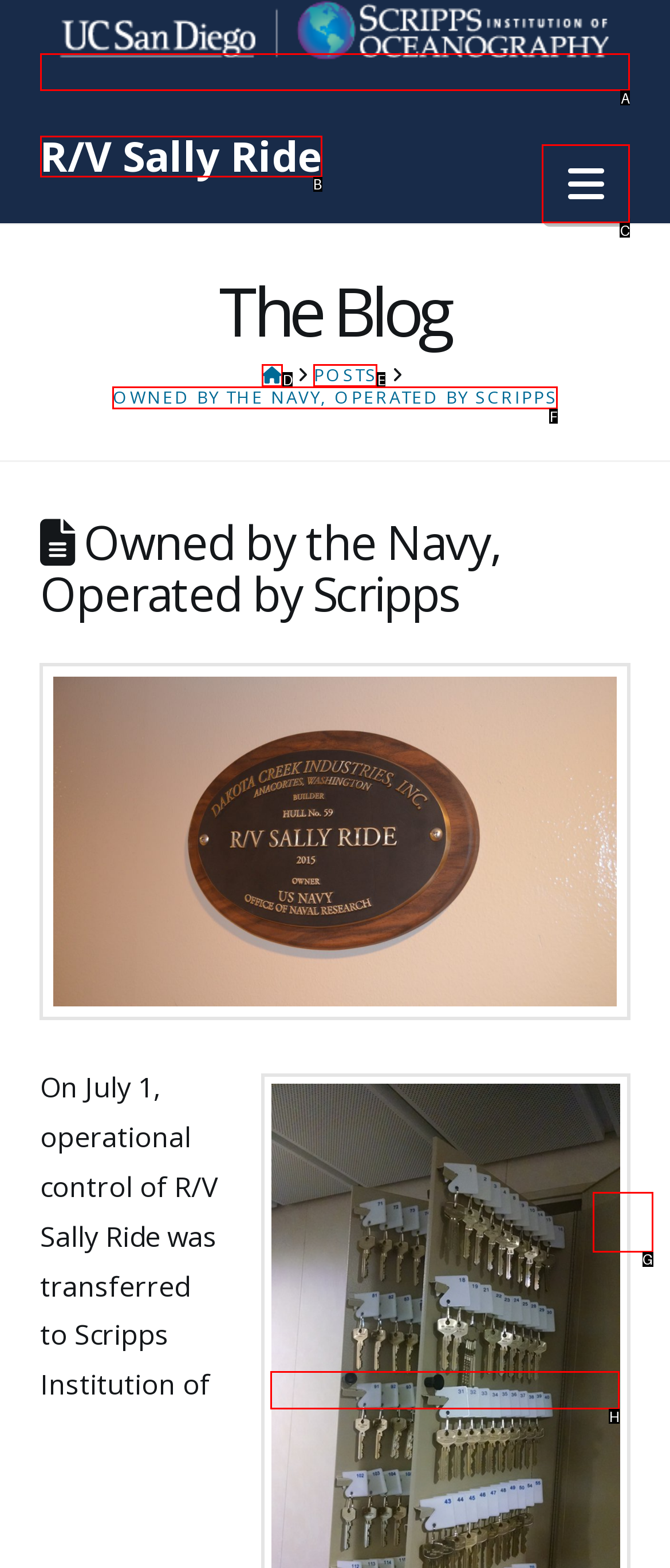Identify the correct lettered option to click in order to perform this task: Click the UC San Diego logo. Respond with the letter.

A